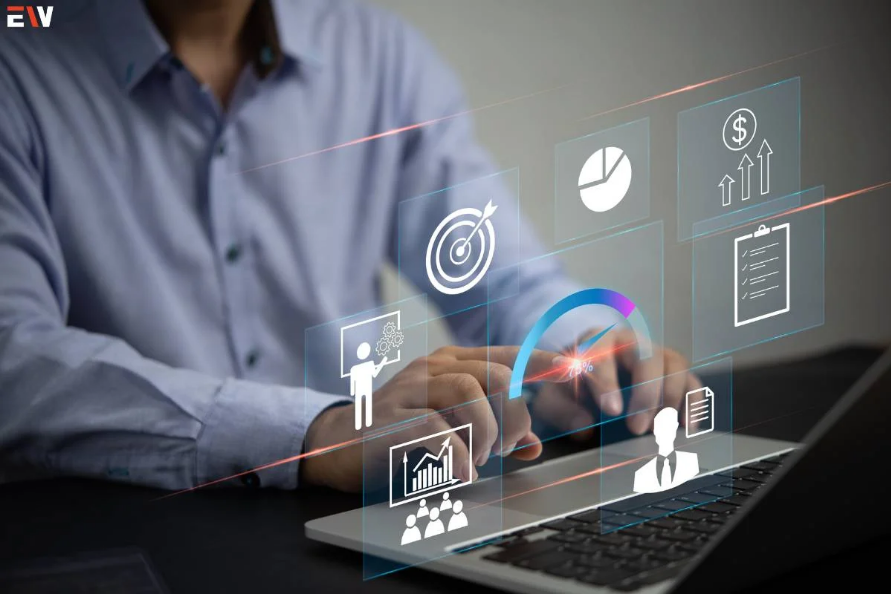Analyze the image and answer the question with as much detail as possible: 
What do the digital icons represent?

The digital icons floating in the foreground of the image represent various essential aspects of product management, including analytics, target metrics, financial growth, and user engagement, which are crucial for optimizing product strategies and enhancing user satisfaction.